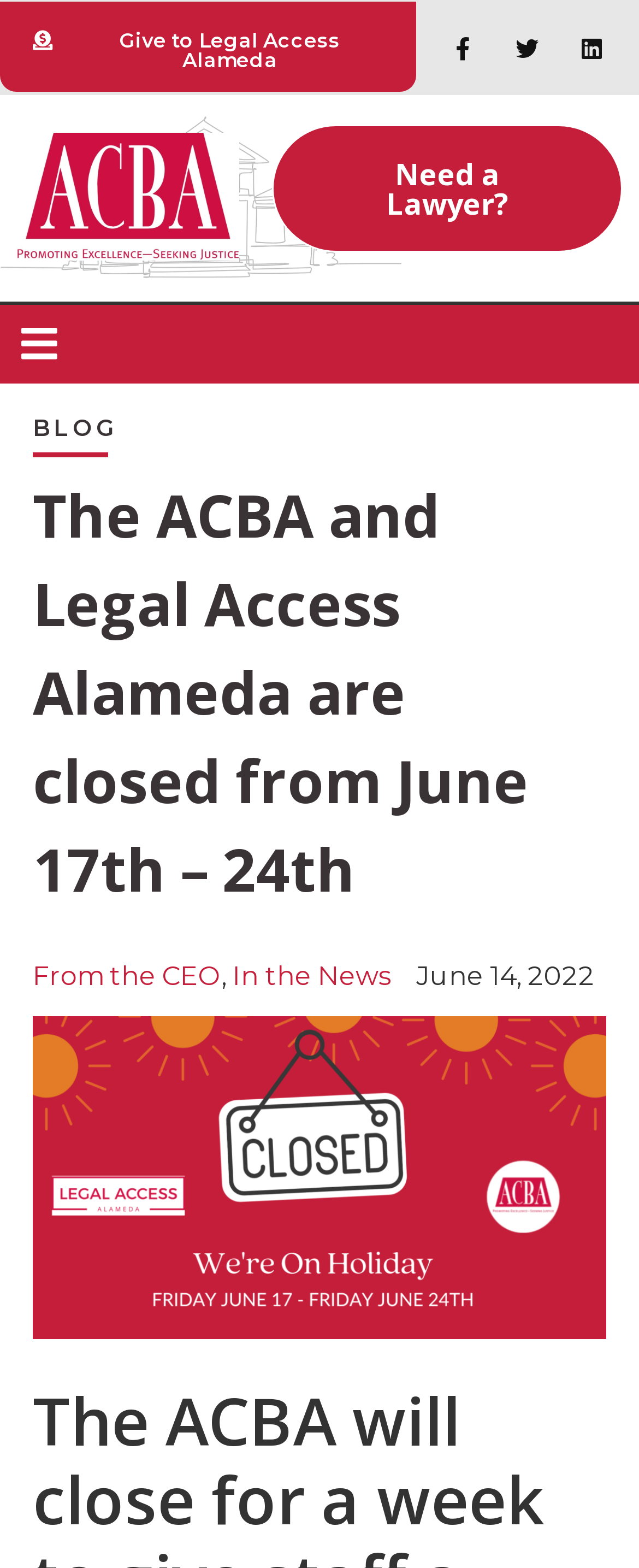Respond with a single word or short phrase to the following question: 
What is the duration of the closure?

June 17th - 24th